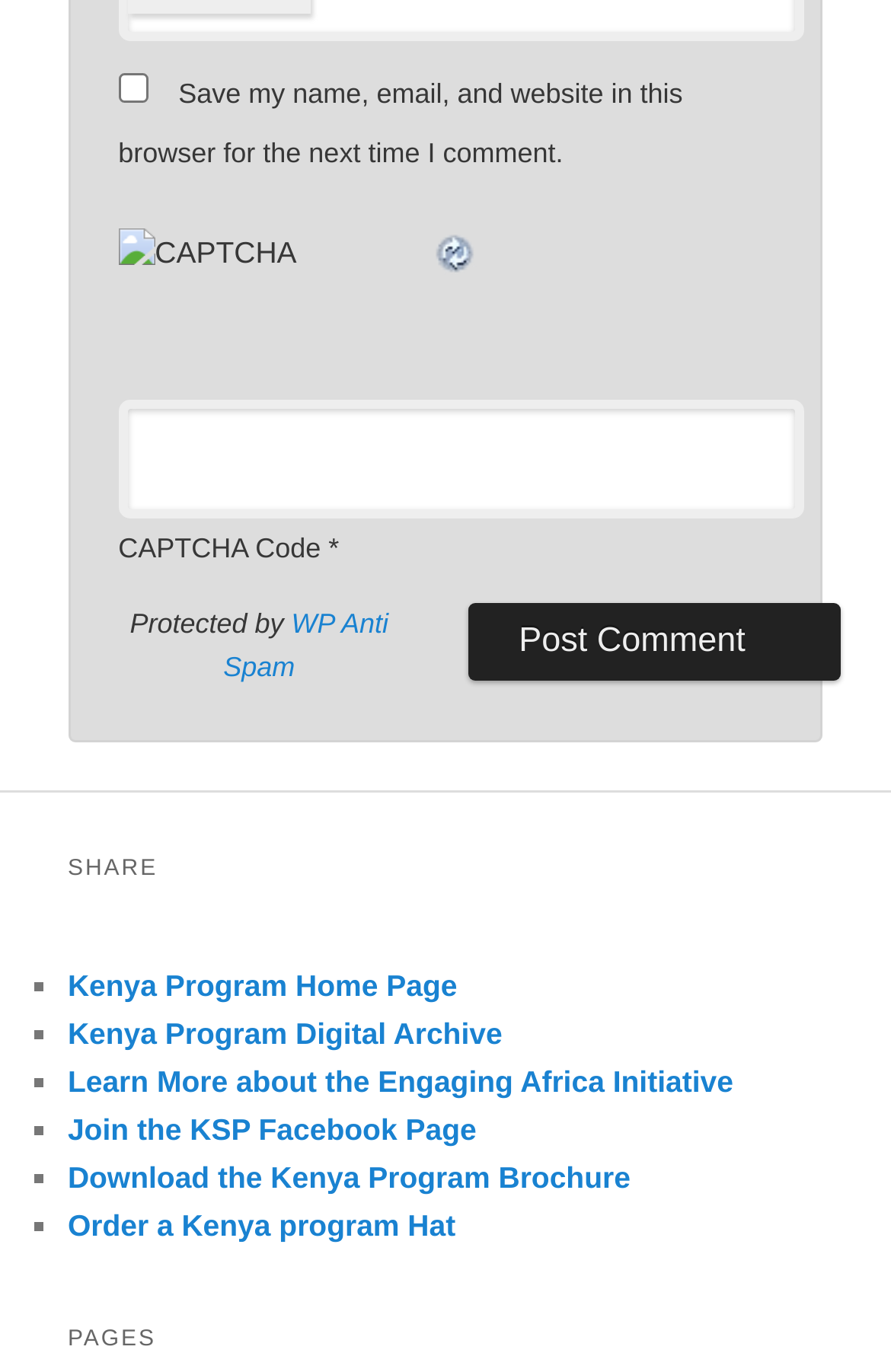Please identify the bounding box coordinates of the element on the webpage that should be clicked to follow this instruction: "Visit the Kenya Program Home Page". The bounding box coordinates should be given as four float numbers between 0 and 1, formatted as [left, top, right, bottom].

[0.076, 0.705, 0.513, 0.73]